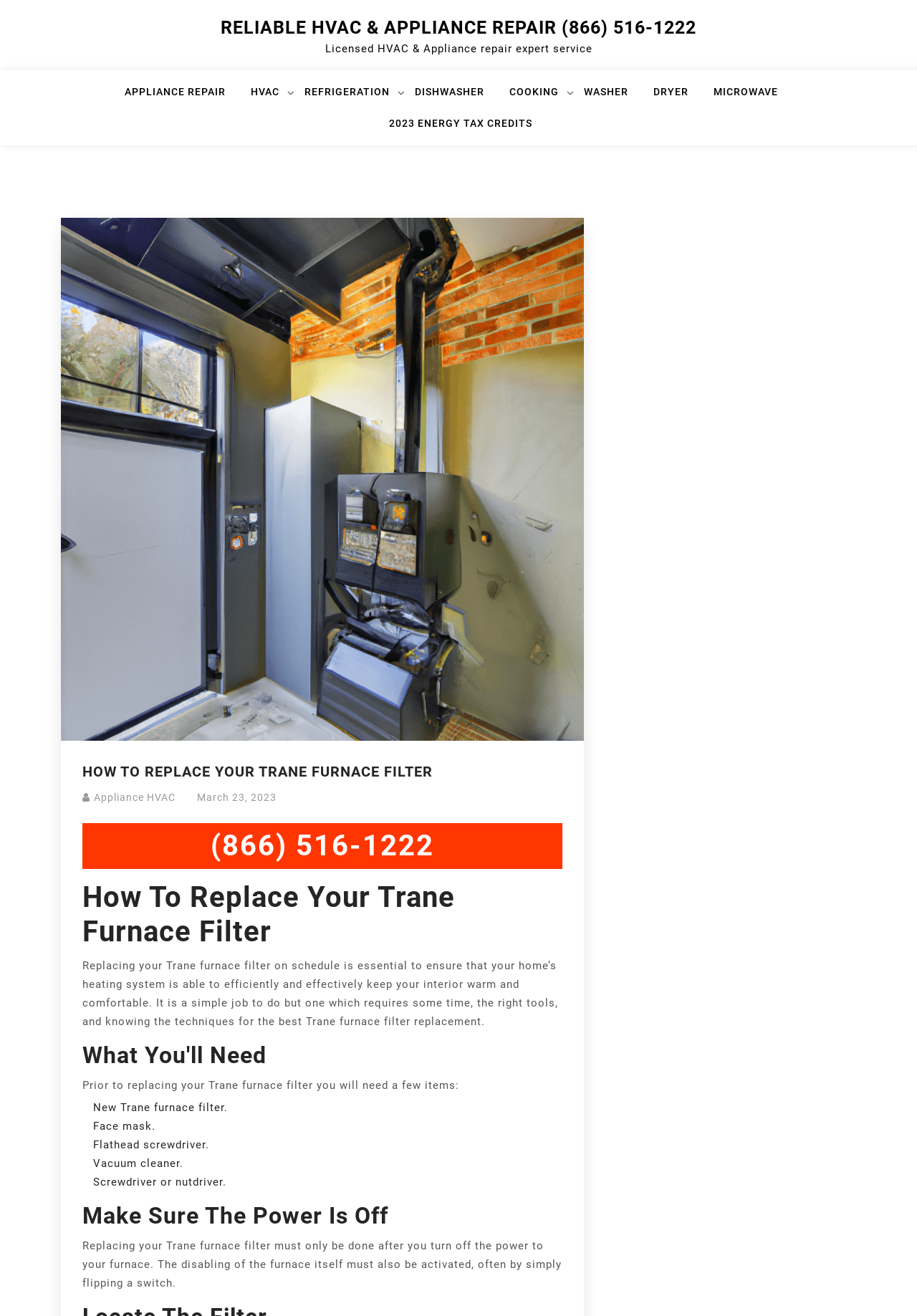Please pinpoint the bounding box coordinates for the region I should click to adhere to this instruction: "Learn about appliance repair".

[0.136, 0.063, 0.266, 0.087]